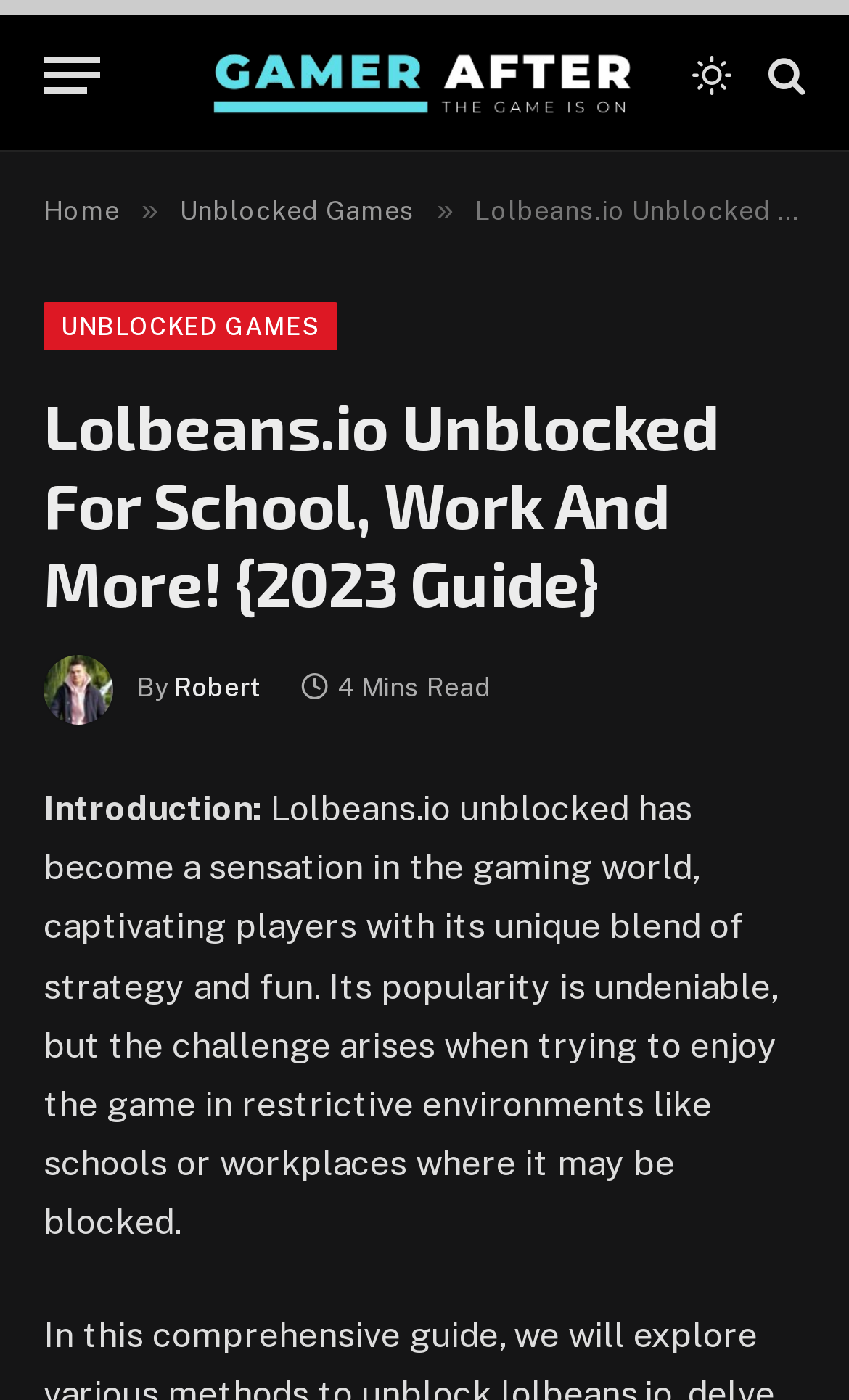What is the estimated time to read the article?
Examine the image and provide an in-depth answer to the question.

The estimated time to read the article is mentioned as '4 Mins Read' which is a static text element on the webpage.